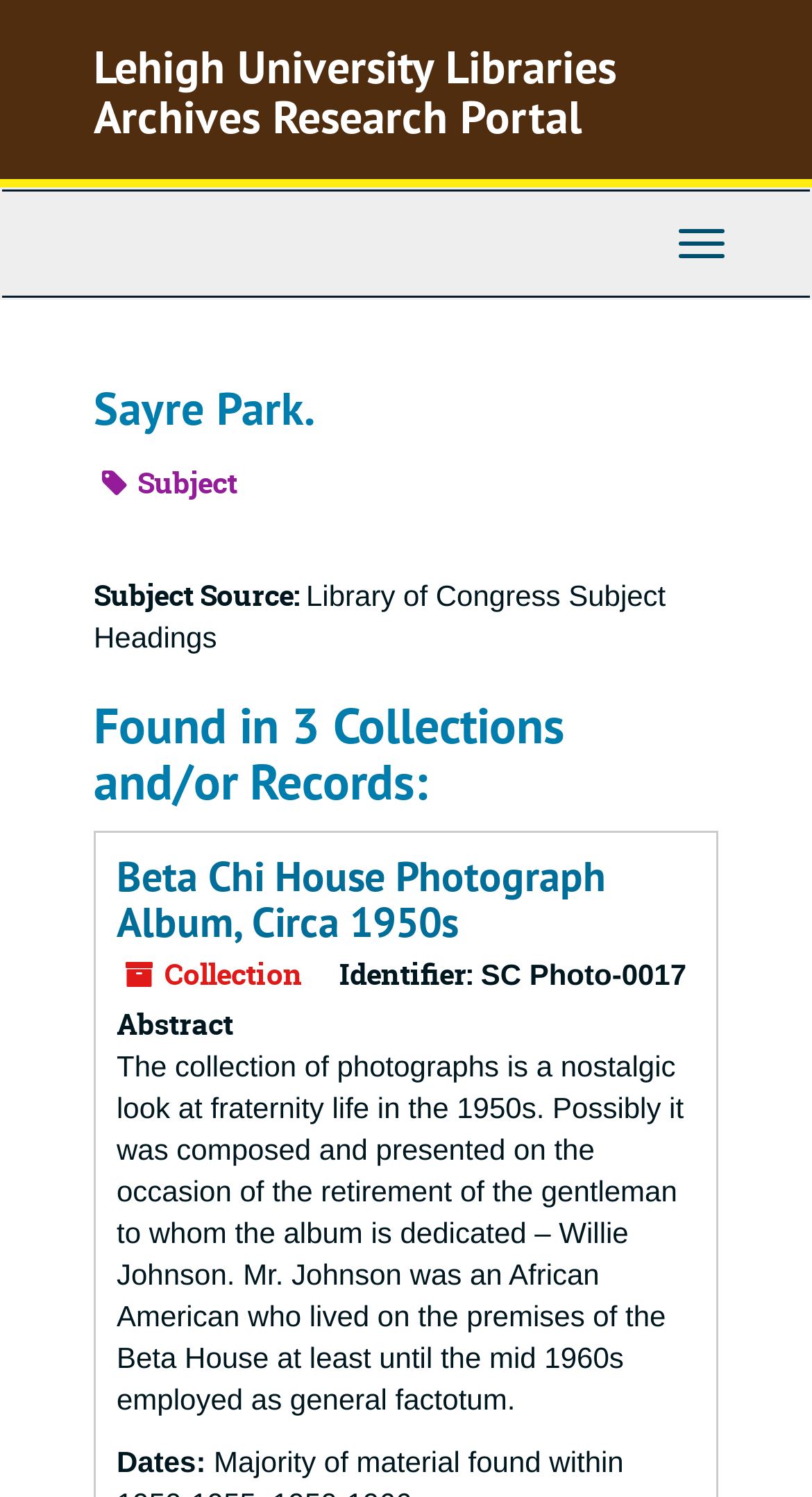Create a full and detailed caption for the entire webpage.

The webpage is about Sayre Park, and it appears to be an archival research portal provided by Lehigh University Libraries. At the top, there is a heading that reads "Lehigh University Libraries Archives Research Portal" with a link to the same title. Below this, there is a top-level navigation section.

The main content of the page is divided into sections. The first section has a heading "Sayre Park." followed by a label "Subject" and a description "Library of Congress Subject Headings". Below this, there is a section with a heading "Found in 3 Collections and/or Records:".

Under this section, there are three collections or records listed. The first one is "Beta Chi House Photograph Album, Circa 1950s" with a link to the same title. This collection has a description "The collection of photographs is a nostalgic look at fraternity life in the 1950s. Possibly it was composed and presented on the occasion of the retirement of the gentleman to whom the album is dedicated – Willie Johnson. Mr. Johnson was an African American who lived on the premises of the Beta House at least until the mid 1960s employed as general factotum." Additionally, there is information about the collection, including an identifier "SC Photo-0017" and an abstract.

To the right of the collection information, there is a section with a label "Dates", but the content is missing. At the top right corner, there is a button to toggle navigation.